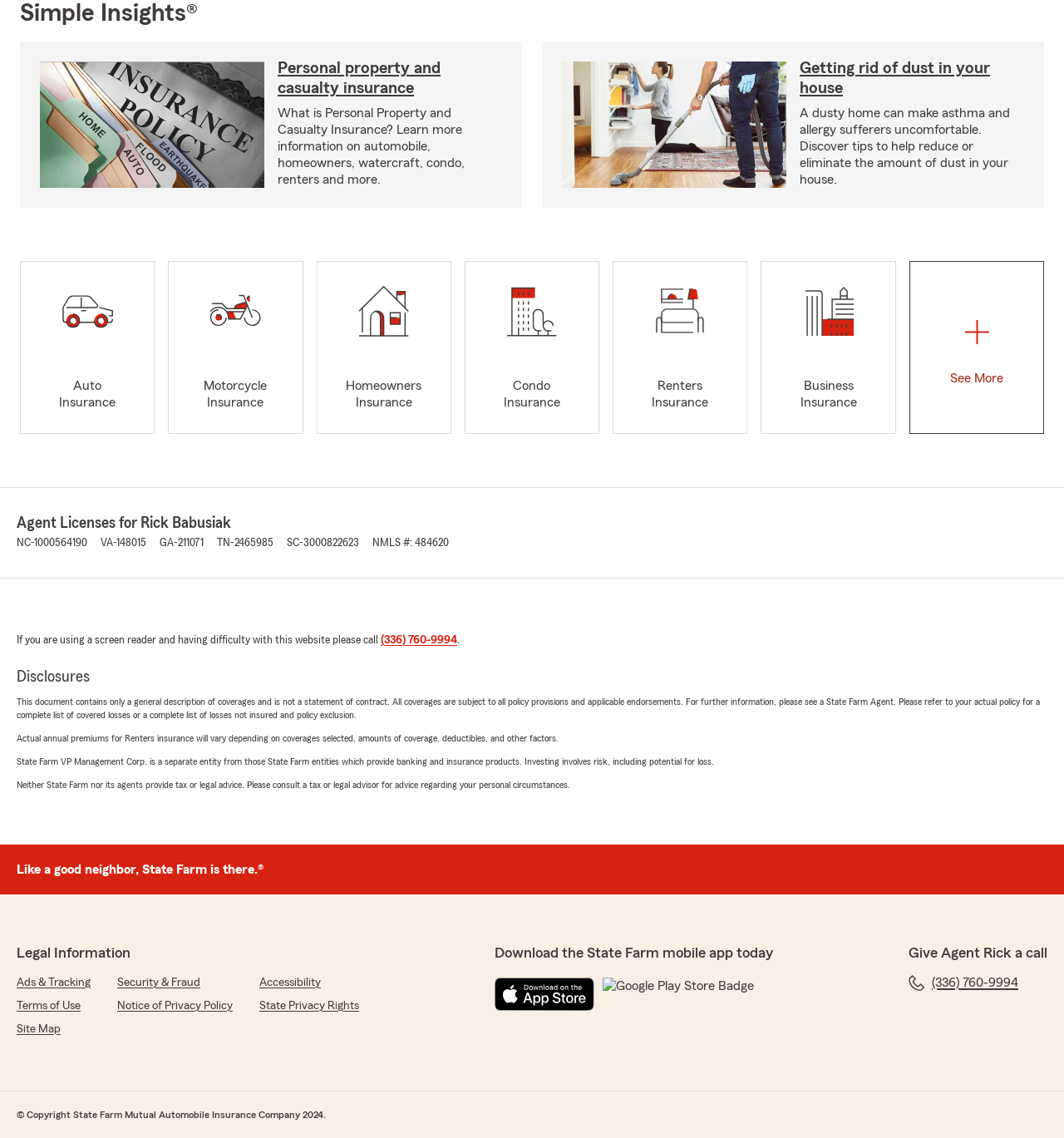Please locate the bounding box coordinates of the element that should be clicked to achieve the given instruction: "Download the State Farm mobile app on the App Store".

[0.465, 0.859, 0.558, 0.888]